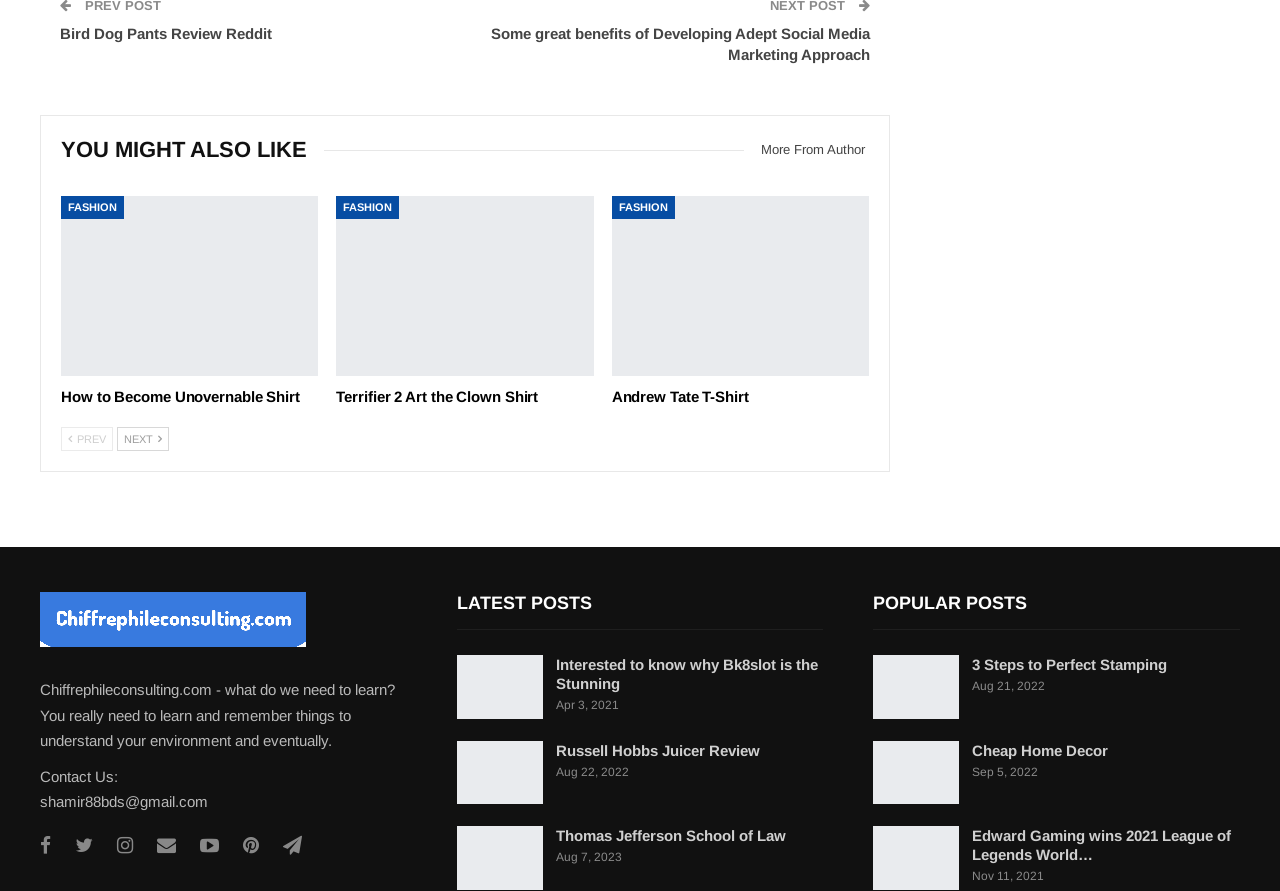Locate the bounding box coordinates of the element's region that should be clicked to carry out the following instruction: "Click on the 'Bird Dog Pants Review Reddit' link". The coordinates need to be four float numbers between 0 and 1, i.e., [left, top, right, bottom].

[0.047, 0.028, 0.212, 0.047]